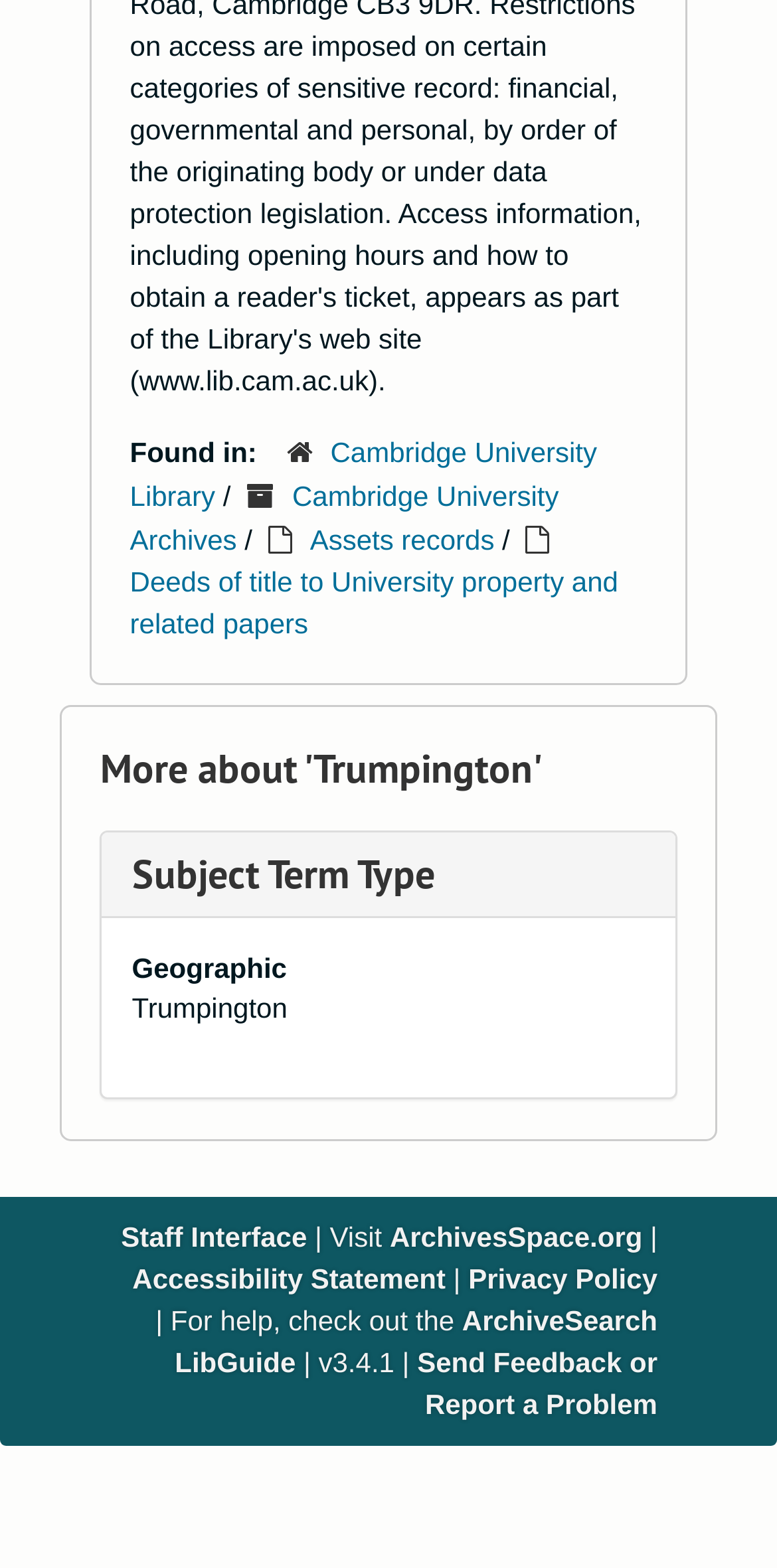Find the bounding box coordinates of the element to click in order to complete the given instruction: "Check the ArchiveSearch LibGuide."

[0.225, 0.832, 0.846, 0.879]